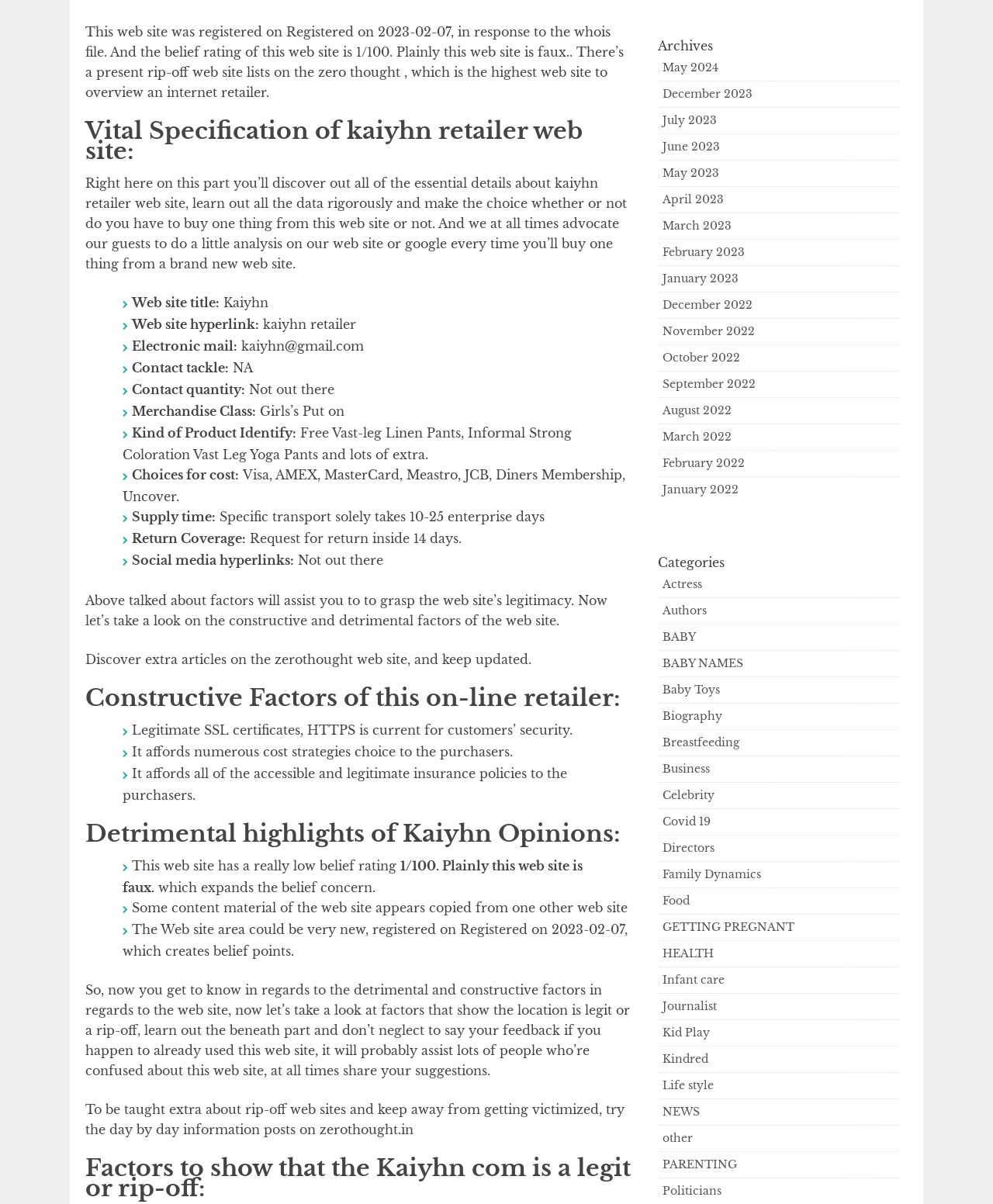Please determine the bounding box coordinates of the section I need to click to accomplish this instruction: "Read the 'Vital Specification of kaiyhn retailer web site:' section".

[0.086, 0.1, 0.635, 0.134]